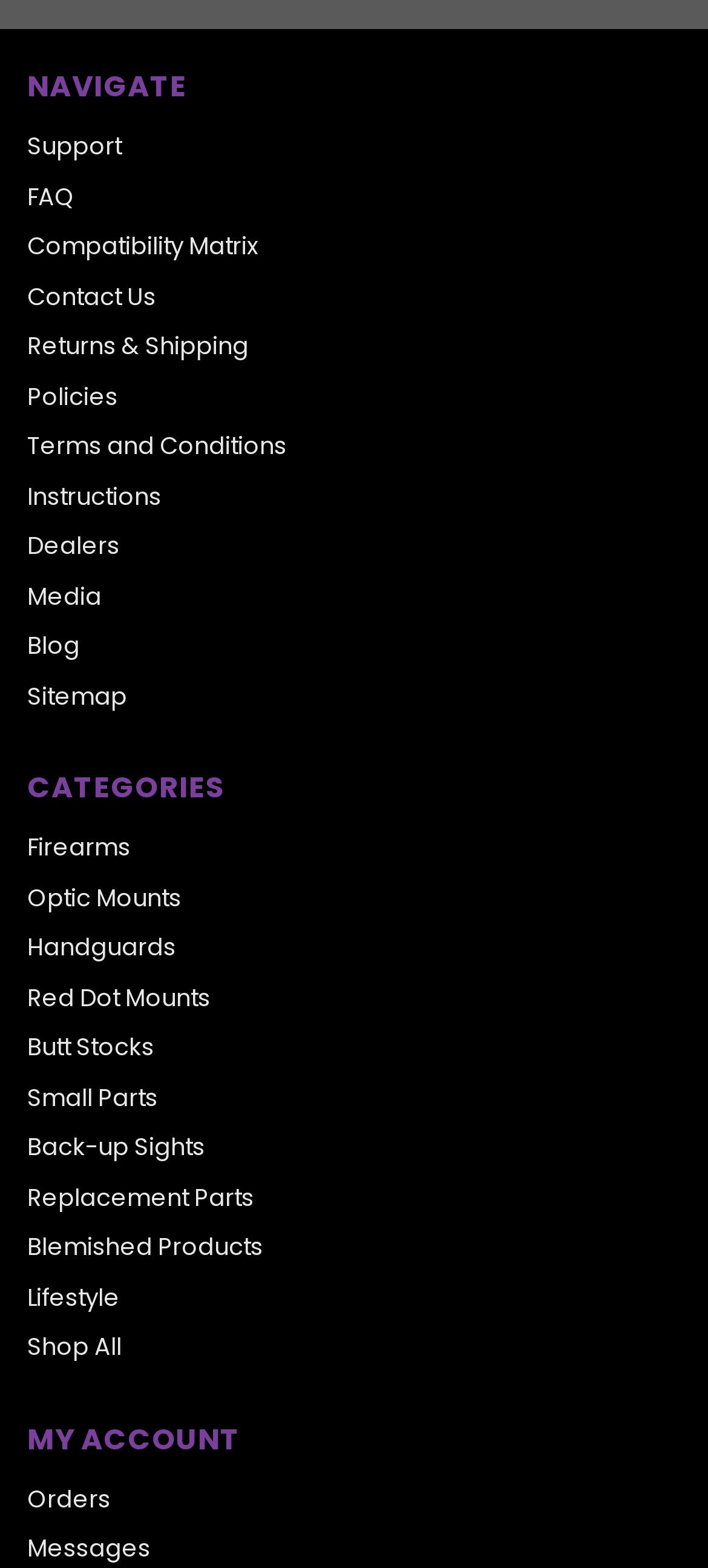How many links are under the 'NAVIGATE' heading?
Provide a detailed answer to the question, using the image to inform your response.

I counted the number of links under the 'NAVIGATE' heading with ID 312, and there are 10 links, including 'Support', 'FAQ', and so on.